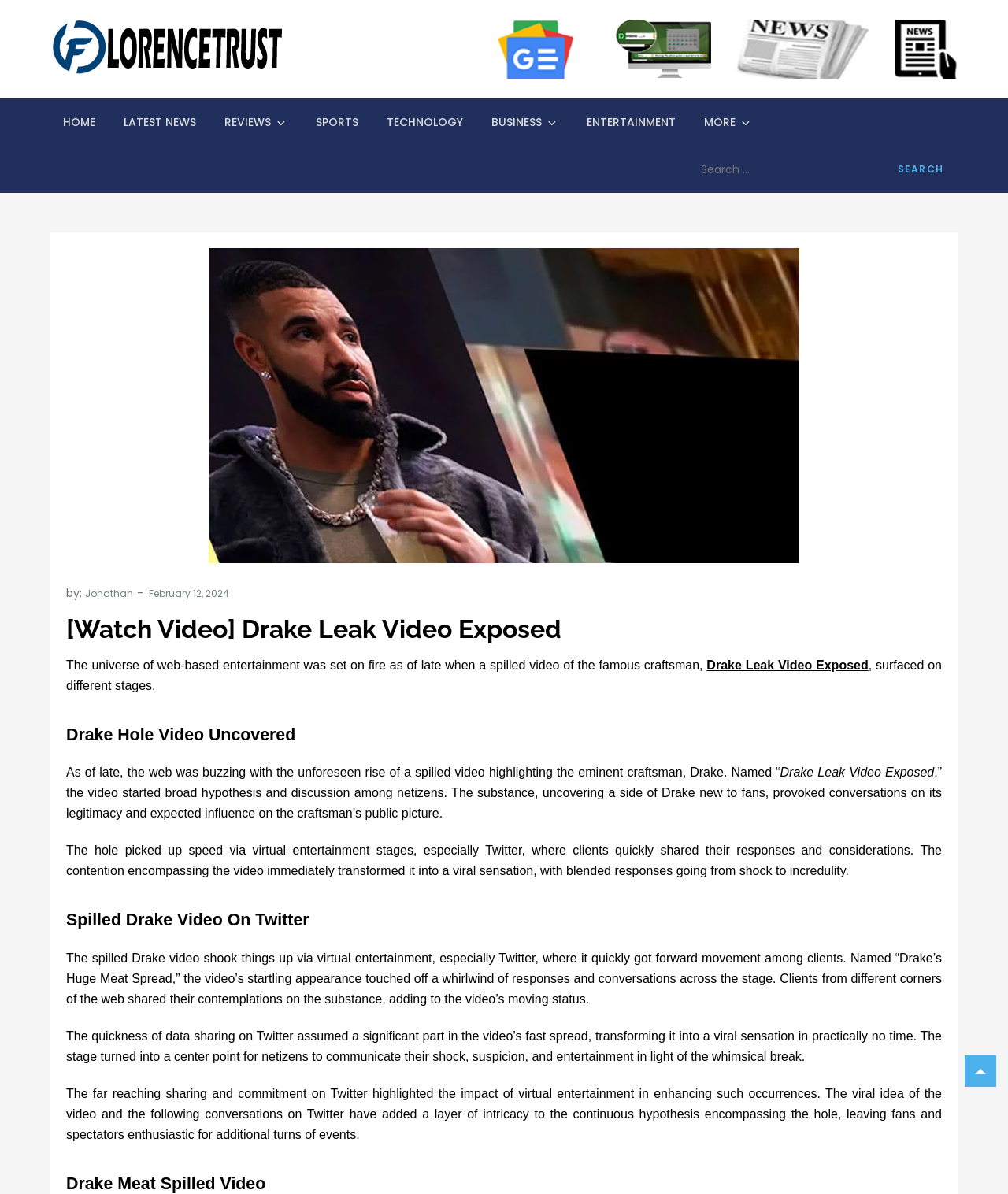Please locate the bounding box coordinates for the element that should be clicked to achieve the following instruction: "Click on the 'MORE' link". Ensure the coordinates are given as four float numbers between 0 and 1, i.e., [left, top, right, bottom].

[0.686, 0.082, 0.759, 0.122]